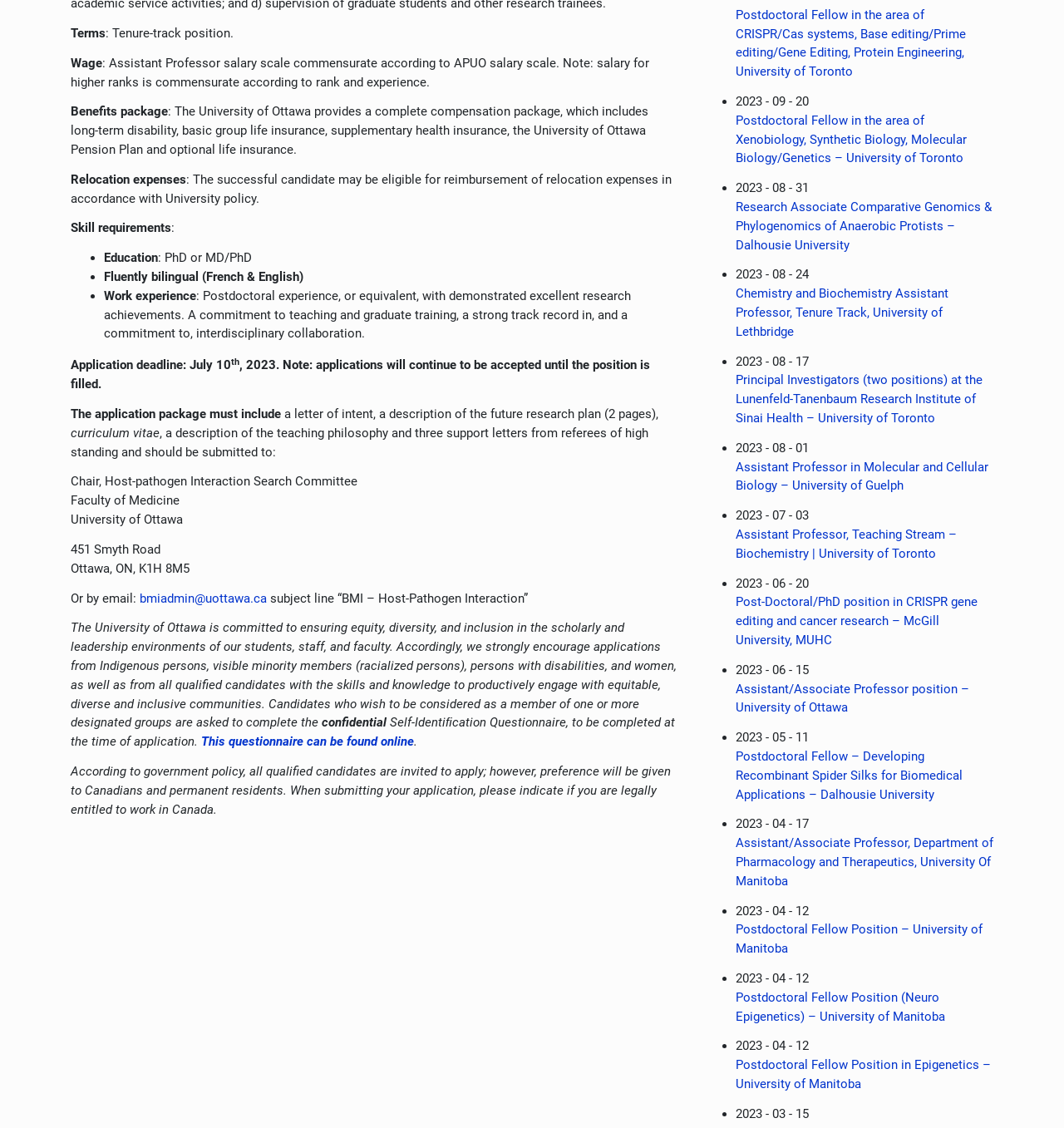Specify the bounding box coordinates of the area to click in order to execute this command: 'Send an email to bmiadmin@uottawa.ca for the Host-Pathogen Interaction position'. The coordinates should consist of four float numbers ranging from 0 to 1, and should be formatted as [left, top, right, bottom].

[0.131, 0.524, 0.251, 0.537]